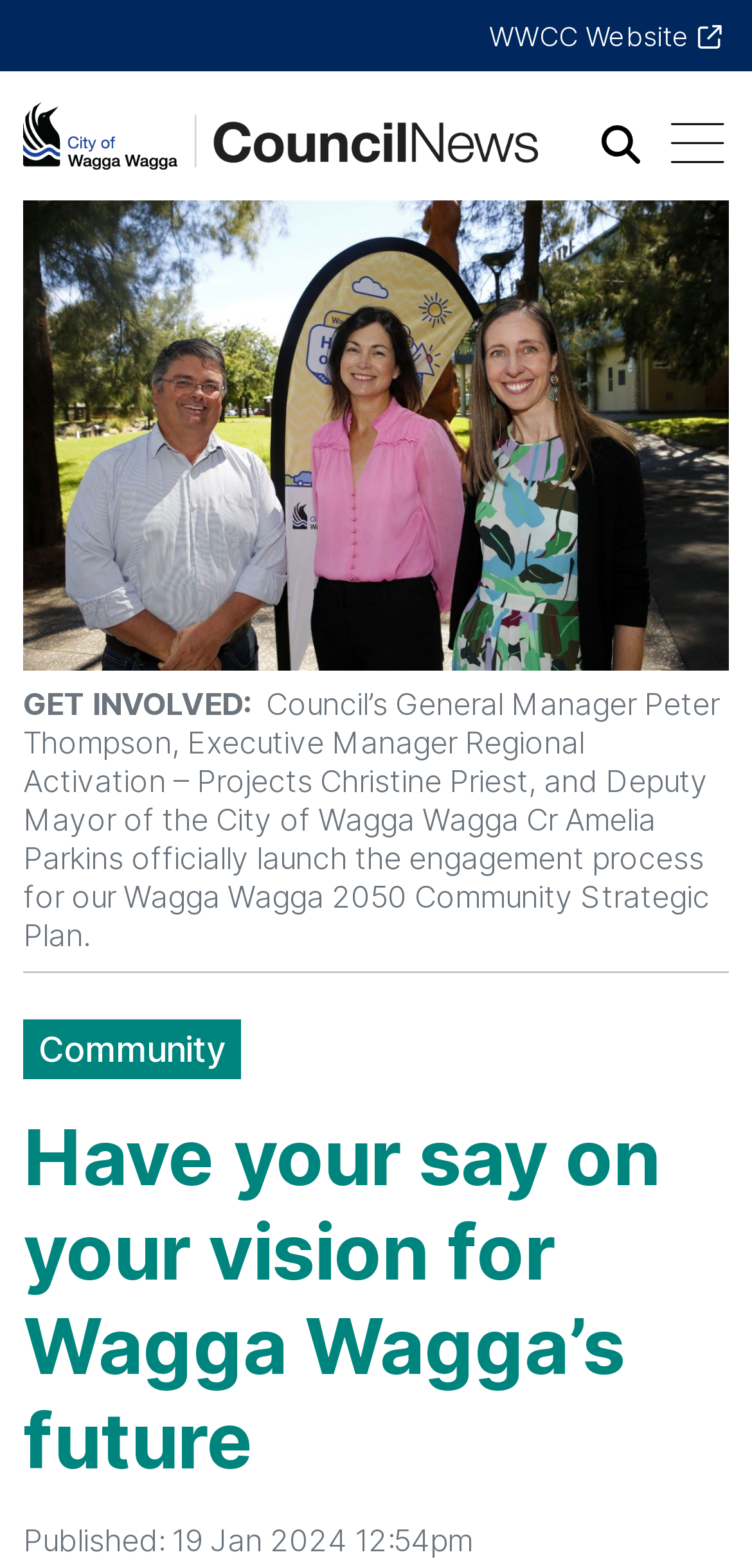Predict the bounding box for the UI component with the following description: "WWCC Website".

[0.61, 0.01, 1.0, 0.036]